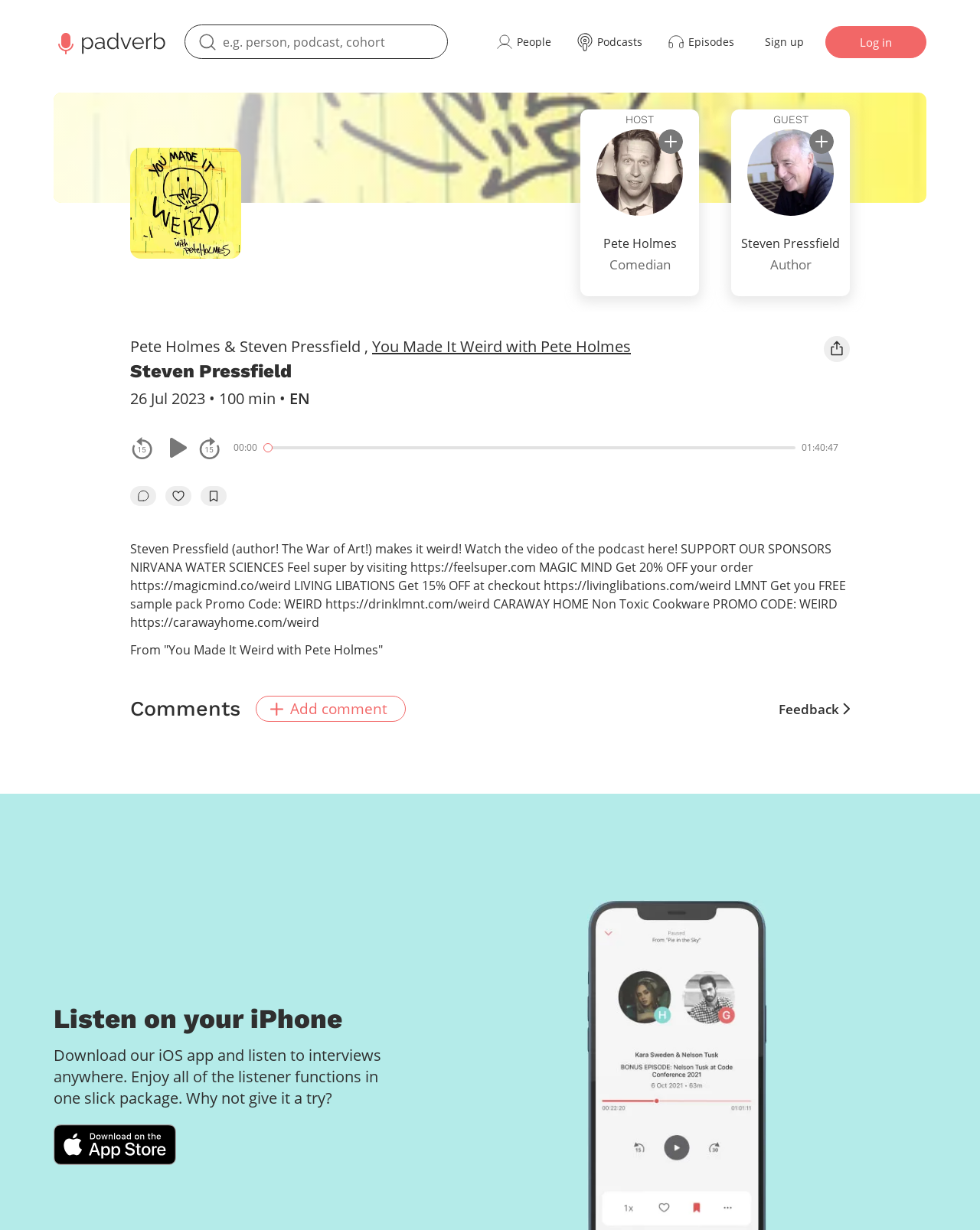Who is the guest in this podcast?
Please analyze the image and answer the question with as much detail as possible.

I found the answer by looking at the link 'GUEST Steven Pressfield subscribe Steven Pressfield Author' which indicates that Steven Pressfield is the guest in this podcast.